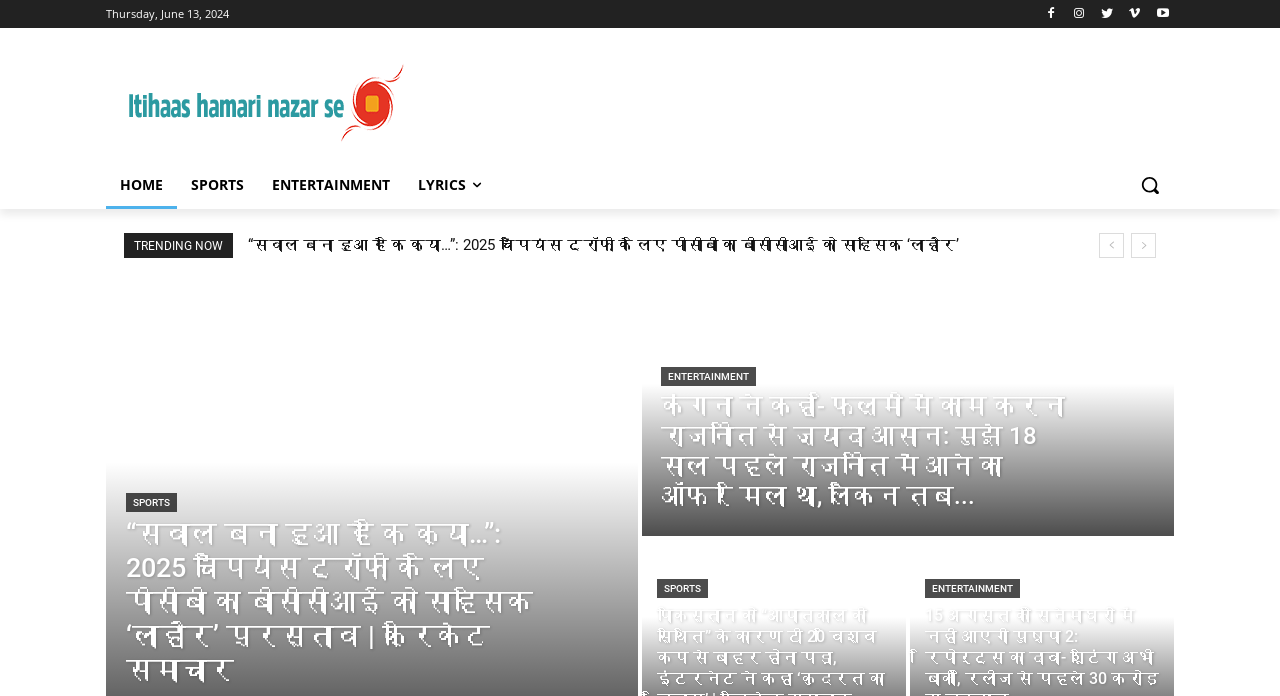Please identify the bounding box coordinates for the region that you need to click to follow this instruction: "Click the 'HOME' link".

[0.083, 0.231, 0.138, 0.3]